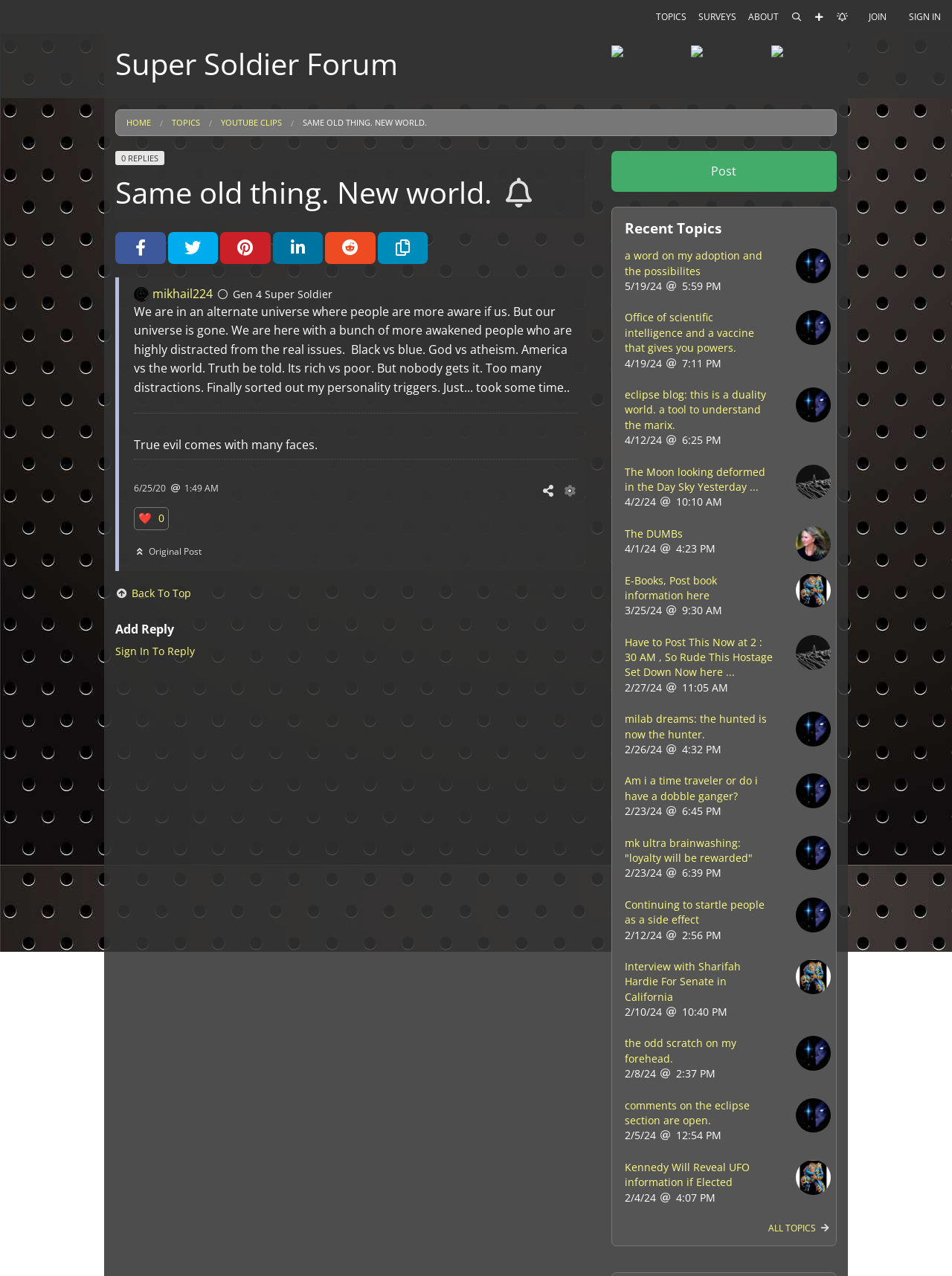Identify the bounding box coordinates of the element that should be clicked to fulfill this task: "Search for something". The coordinates should be provided as four float numbers between 0 and 1, i.e., [left, top, right, bottom].

[0.824, 0.0, 0.848, 0.026]